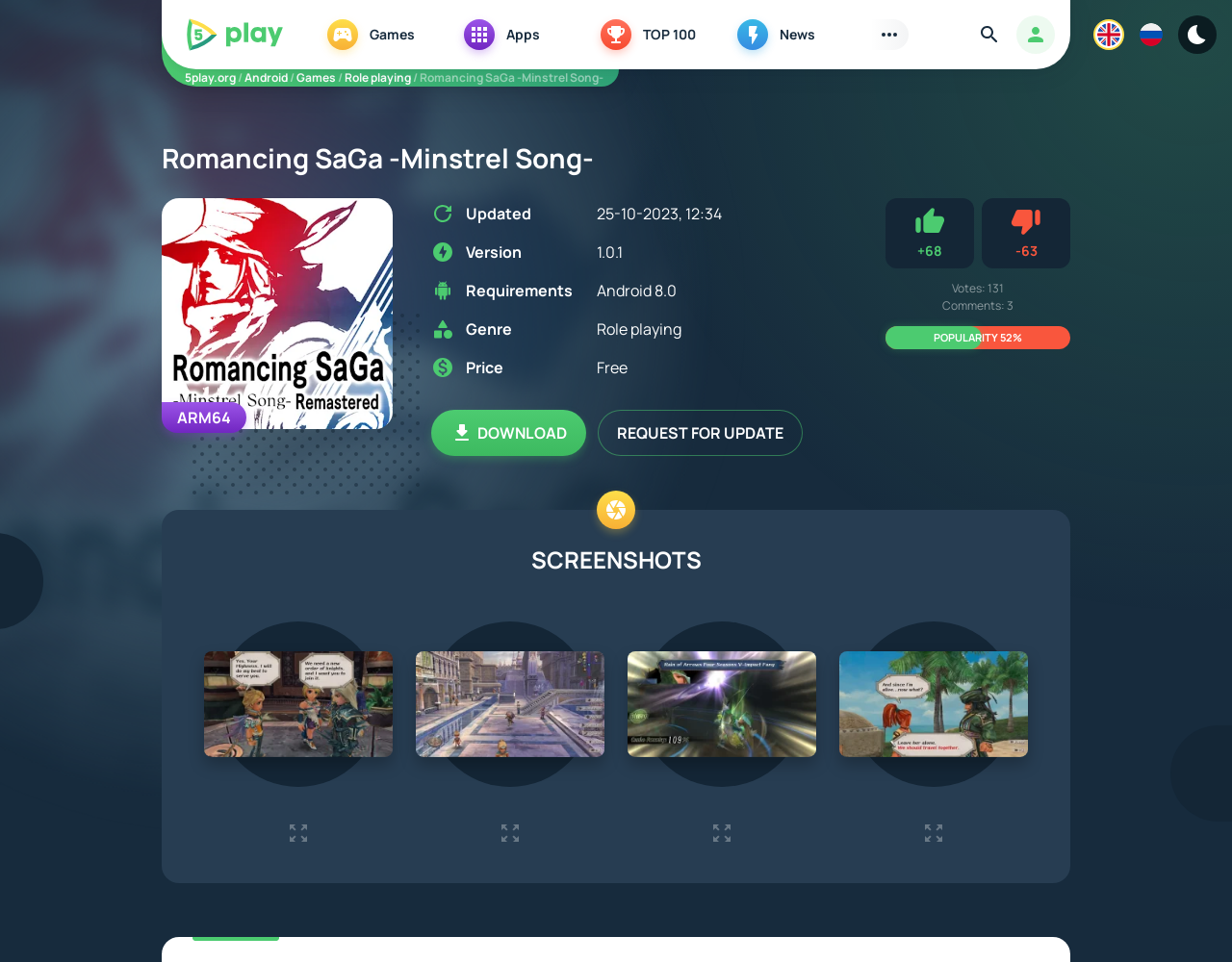Can you find the bounding box coordinates for the UI element given this description: "Request for update"? Provide the coordinates as four float numbers between 0 and 1: [left, top, right, bottom].

[0.485, 0.426, 0.652, 0.474]